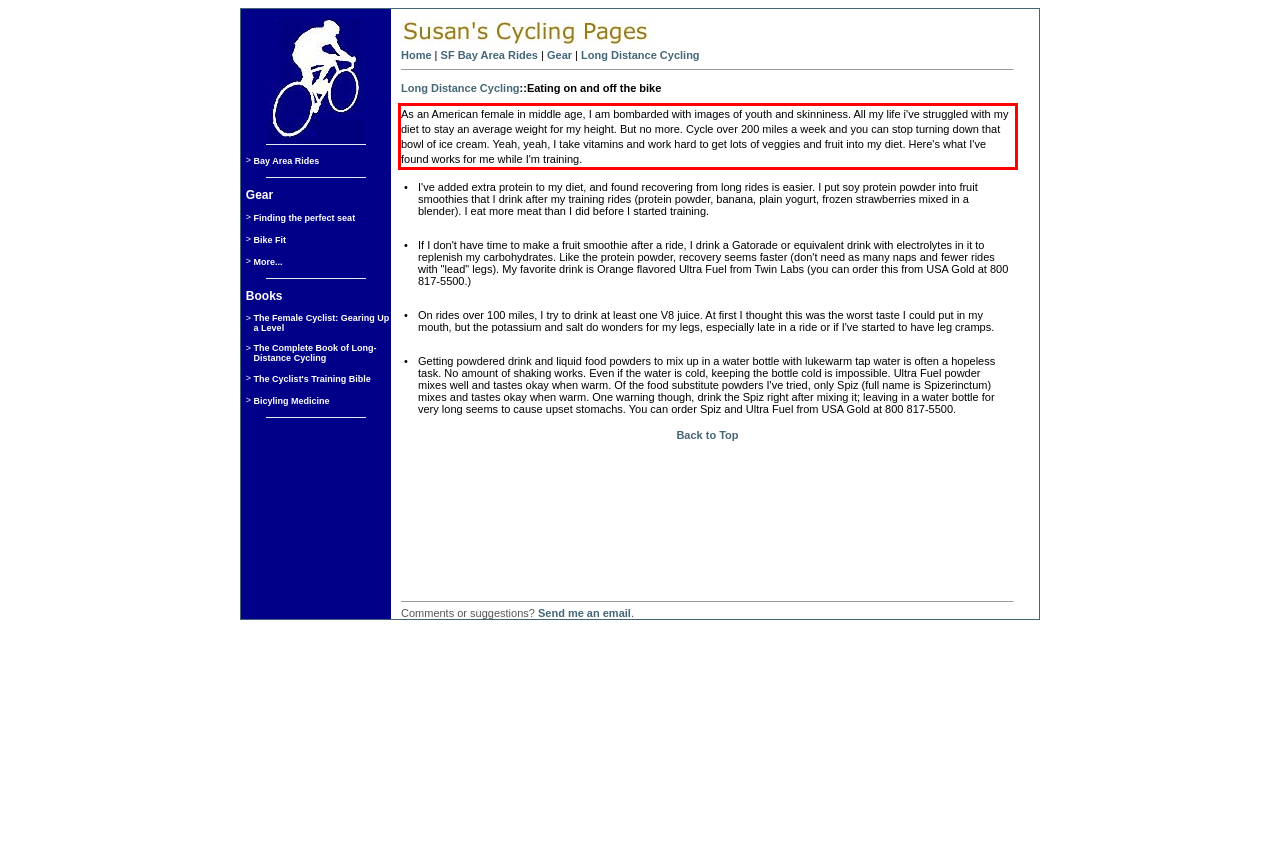With the provided screenshot of a webpage, locate the red bounding box and perform OCR to extract the text content inside it.

As an American female in middle age, I am bombarded with images of youth and skinniness. All my life i've struggled with my diet to stay an average weight for my height. But no more. Cycle over 200 miles a week and you can stop turning down that bowl of ice cream. Yeah, yeah, I take vitamins and work hard to get lots of veggies and fruit into my diet. Here's what I've found works for me while I'm training.